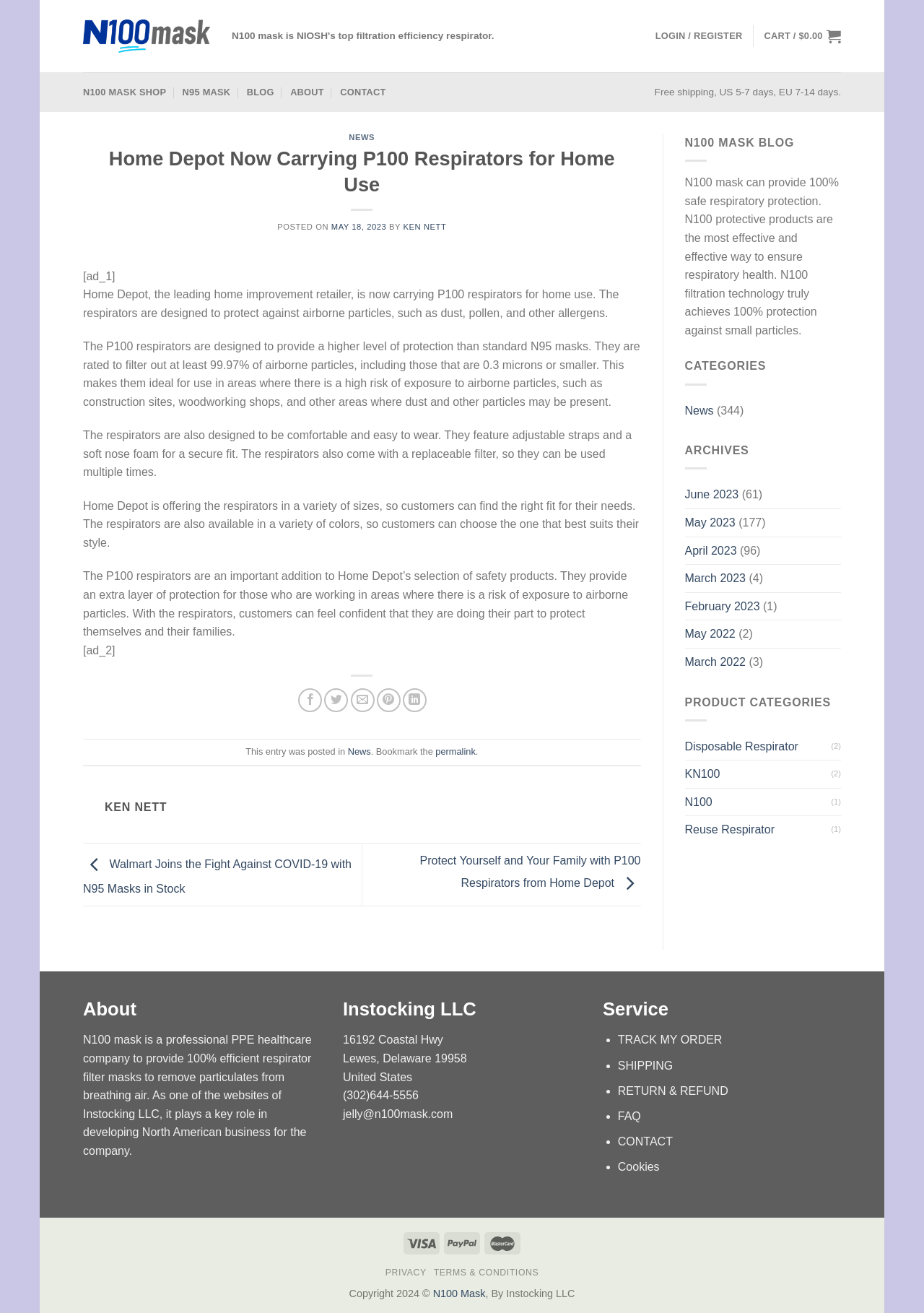Based on the description "parent_node: About aria-label="Go to top"", find the bounding box of the specified UI element.

[0.953, 0.678, 0.983, 0.699]